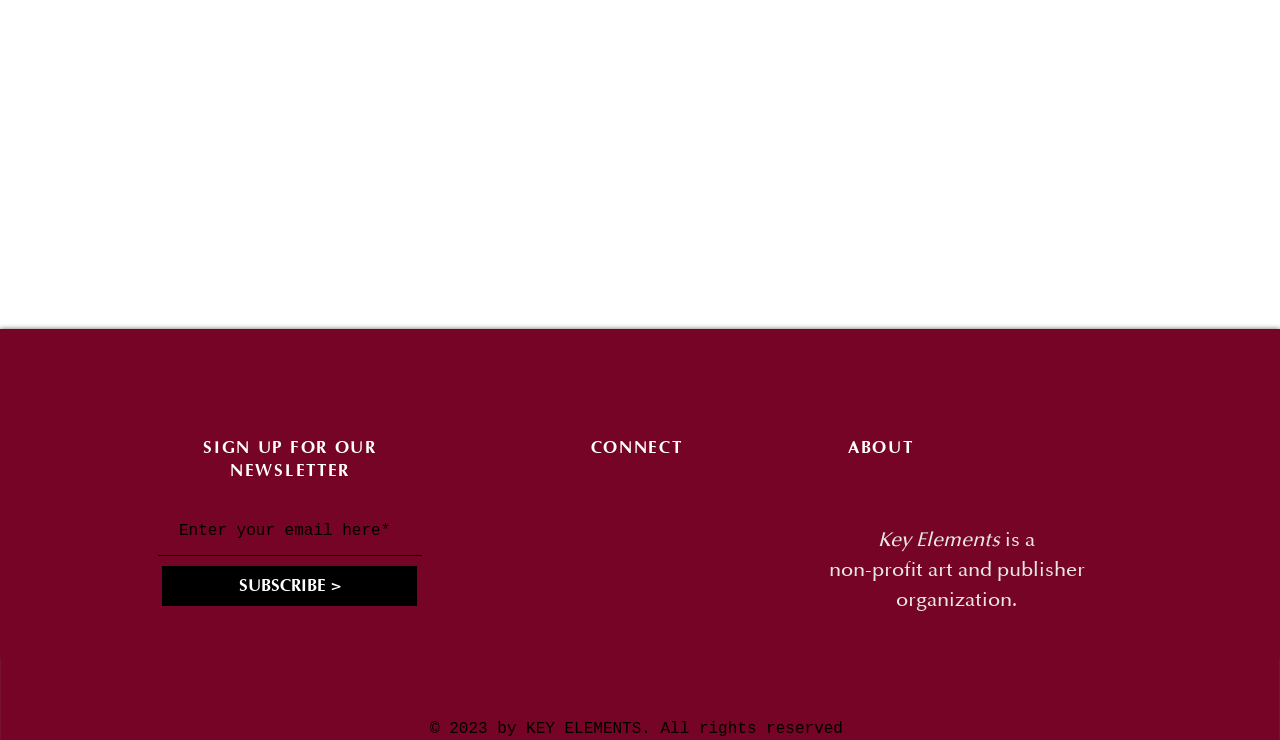How many social media links are available?
Answer the question with detailed information derived from the image.

The social bar list contains three links, namely 'Instagram', 'Vimeo', and 'YouTube', which are social media platforms.